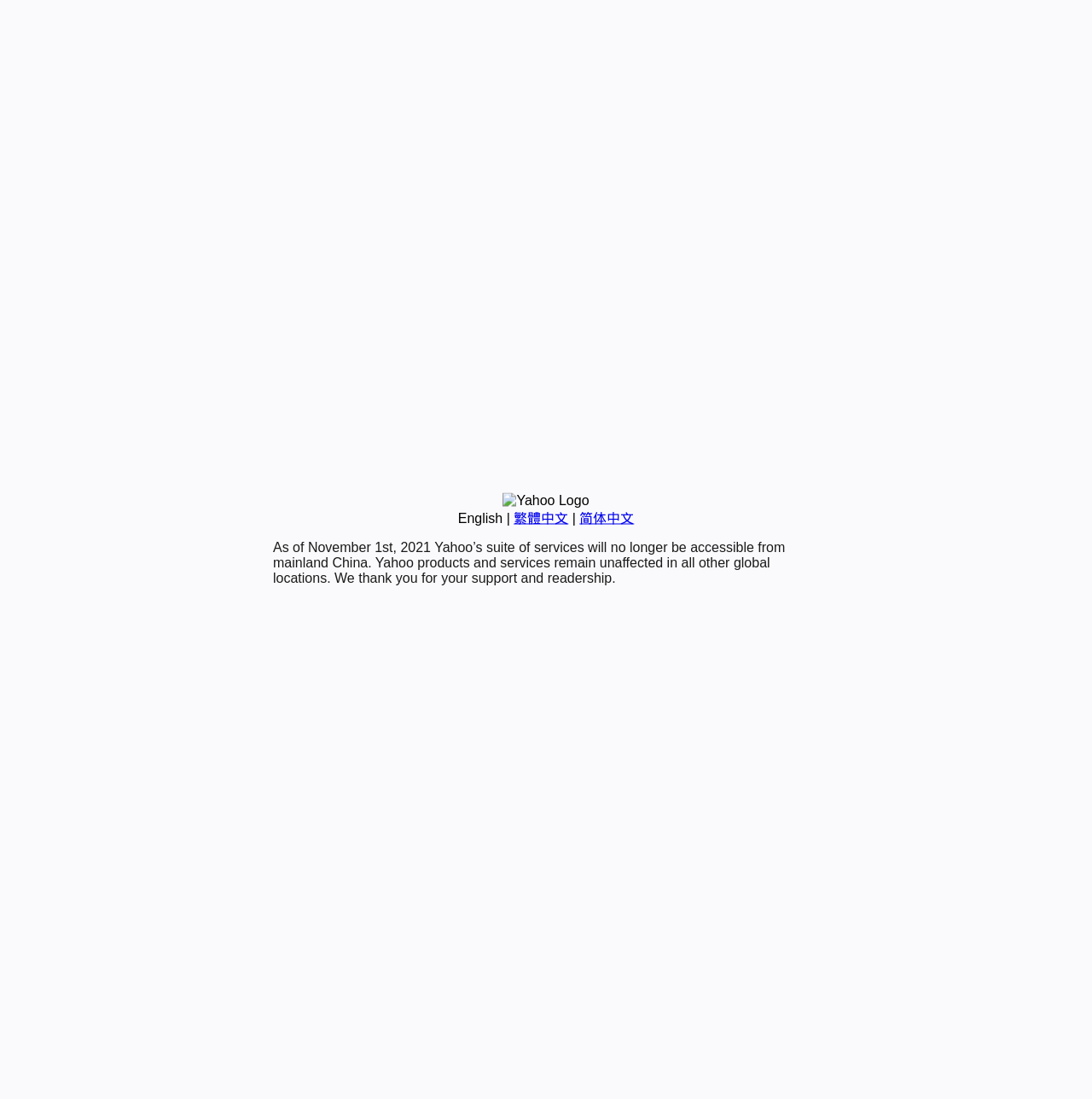Locate the bounding box coordinates of the UI element described by: "Brain Vision LLC". Provide the coordinates as four float numbers between 0 and 1, formatted as [left, top, right, bottom].

None